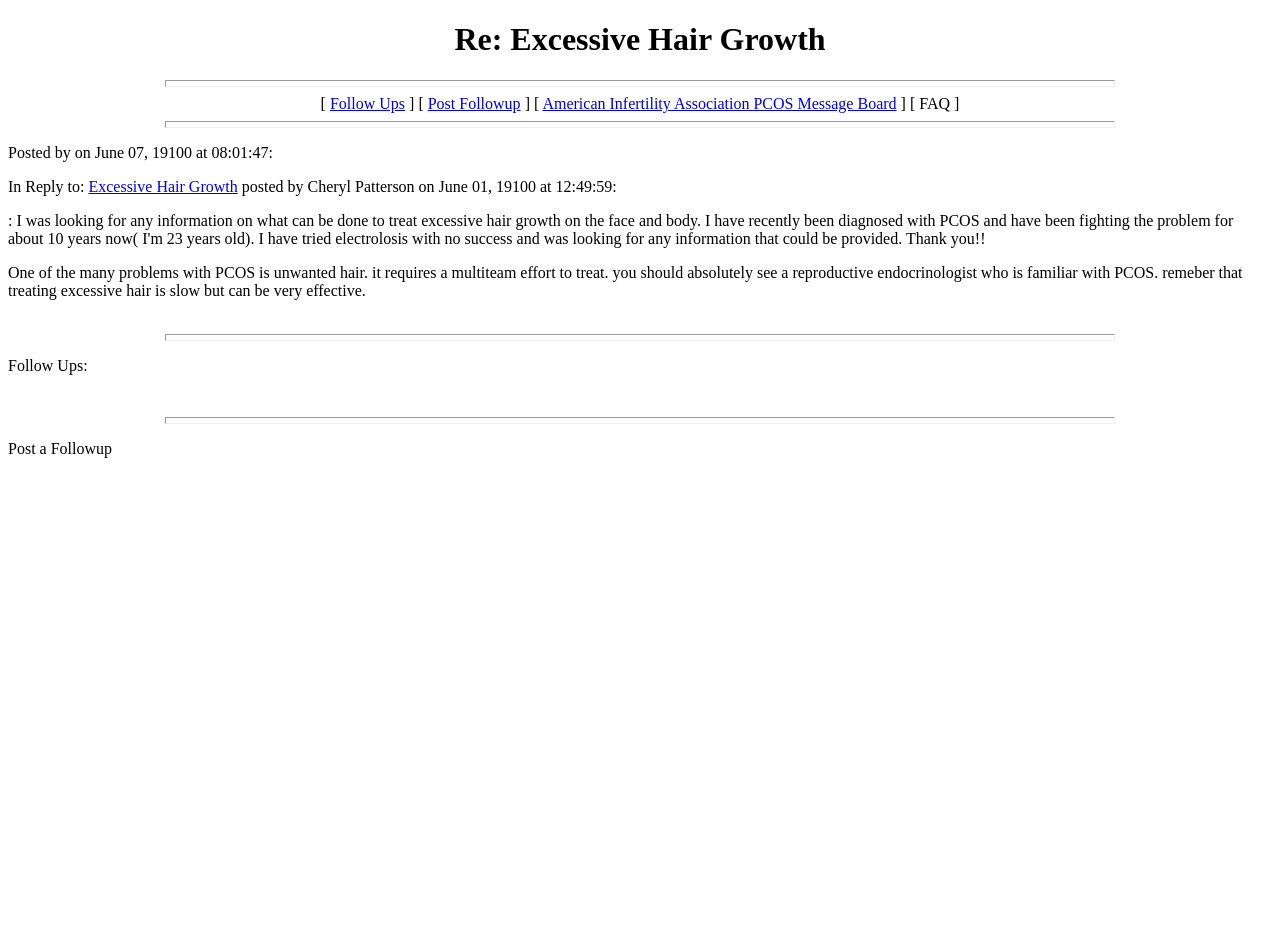What is the topic of the discussion?
Please describe in detail the information shown in the image to answer the question.

I found the answer by looking at the link 'Excessive Hair Growth' which is in reply to the original message, and also the topic of the discussion is mentioned in the text 'One of the many problems with PCOS is unwanted hair...'.